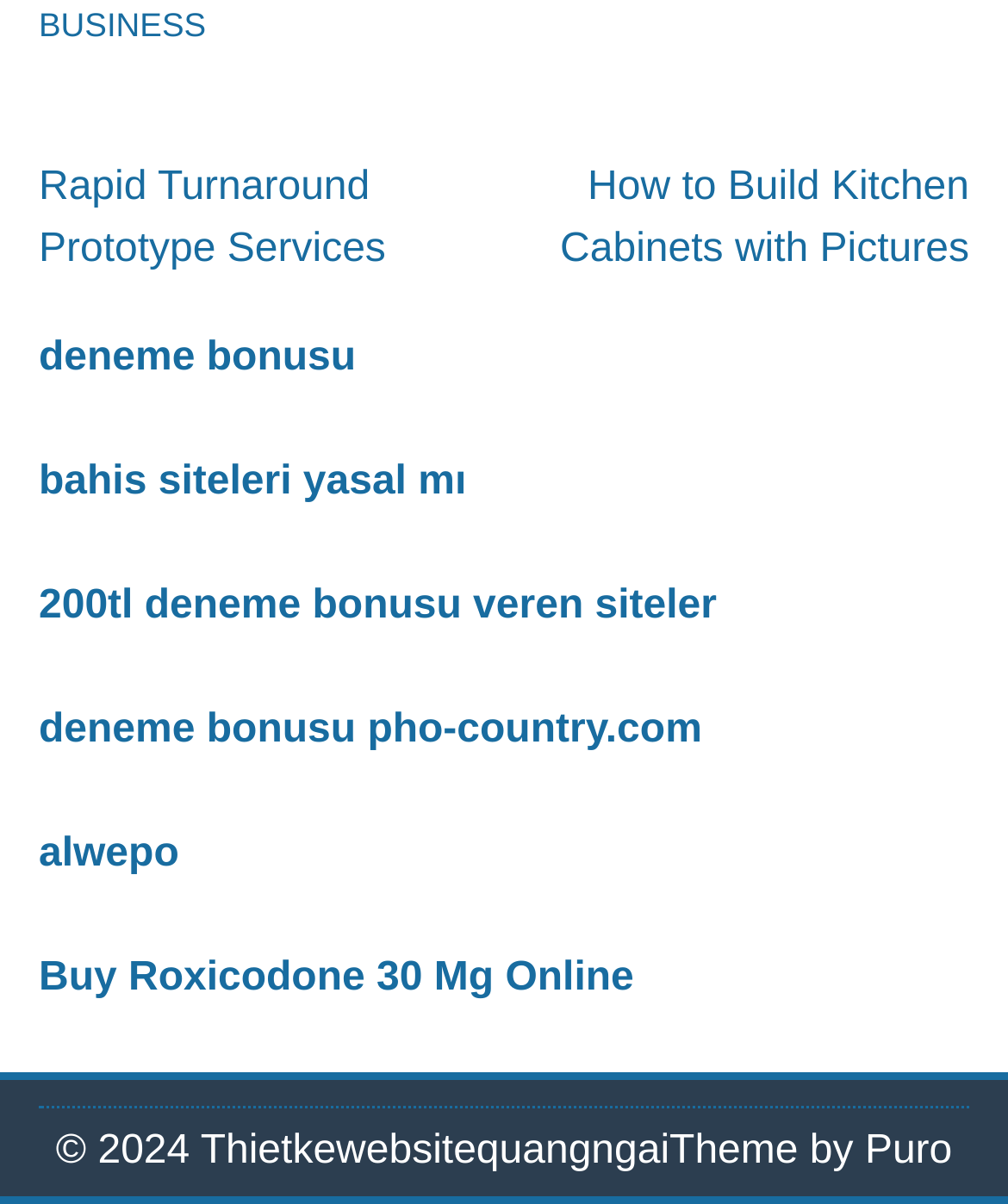Please identify the bounding box coordinates of the clickable region that I should interact with to perform the following instruction: "Click on BUSINESS link". The coordinates should be expressed as four float numbers between 0 and 1, i.e., [left, top, right, bottom].

[0.038, 0.004, 0.204, 0.037]